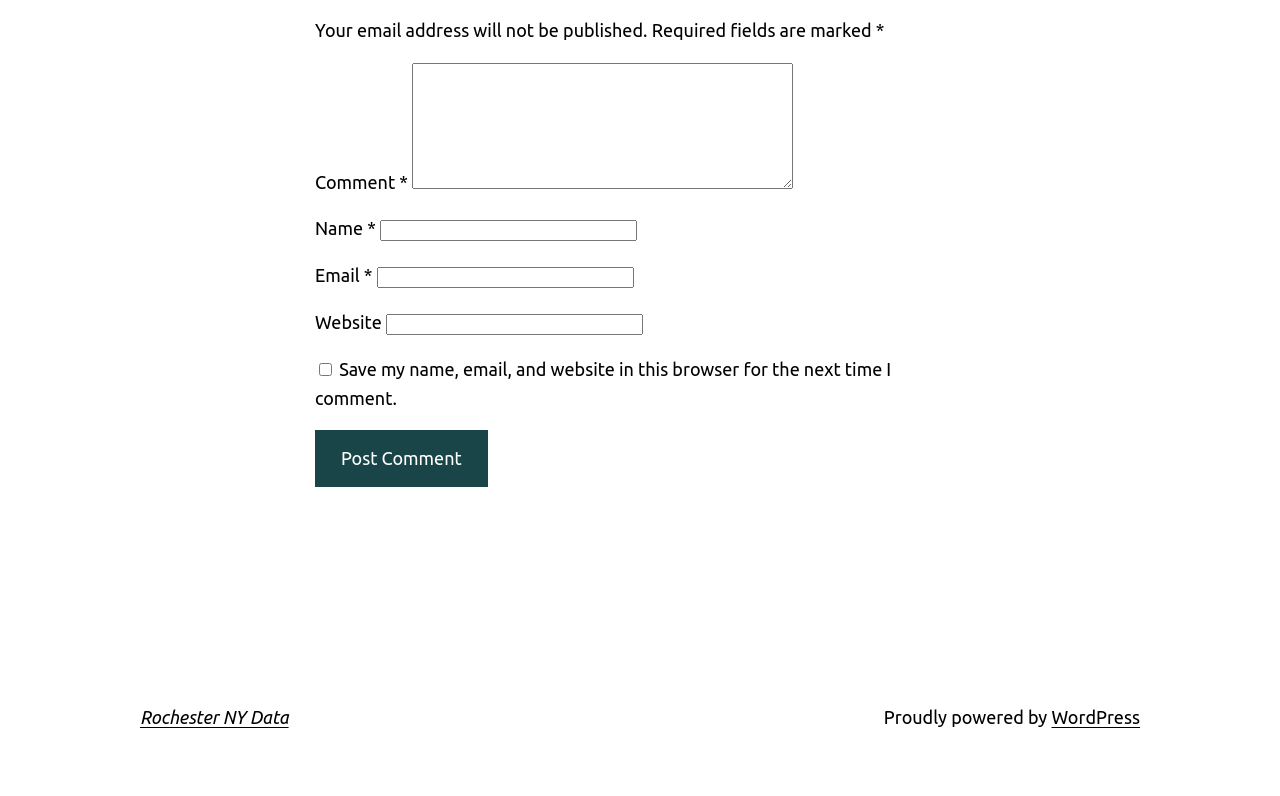Find the bounding box coordinates for the UI element that matches this description: "parent_node: Email * aria-describedby="email-notes" name="email"".

[0.294, 0.336, 0.495, 0.362]